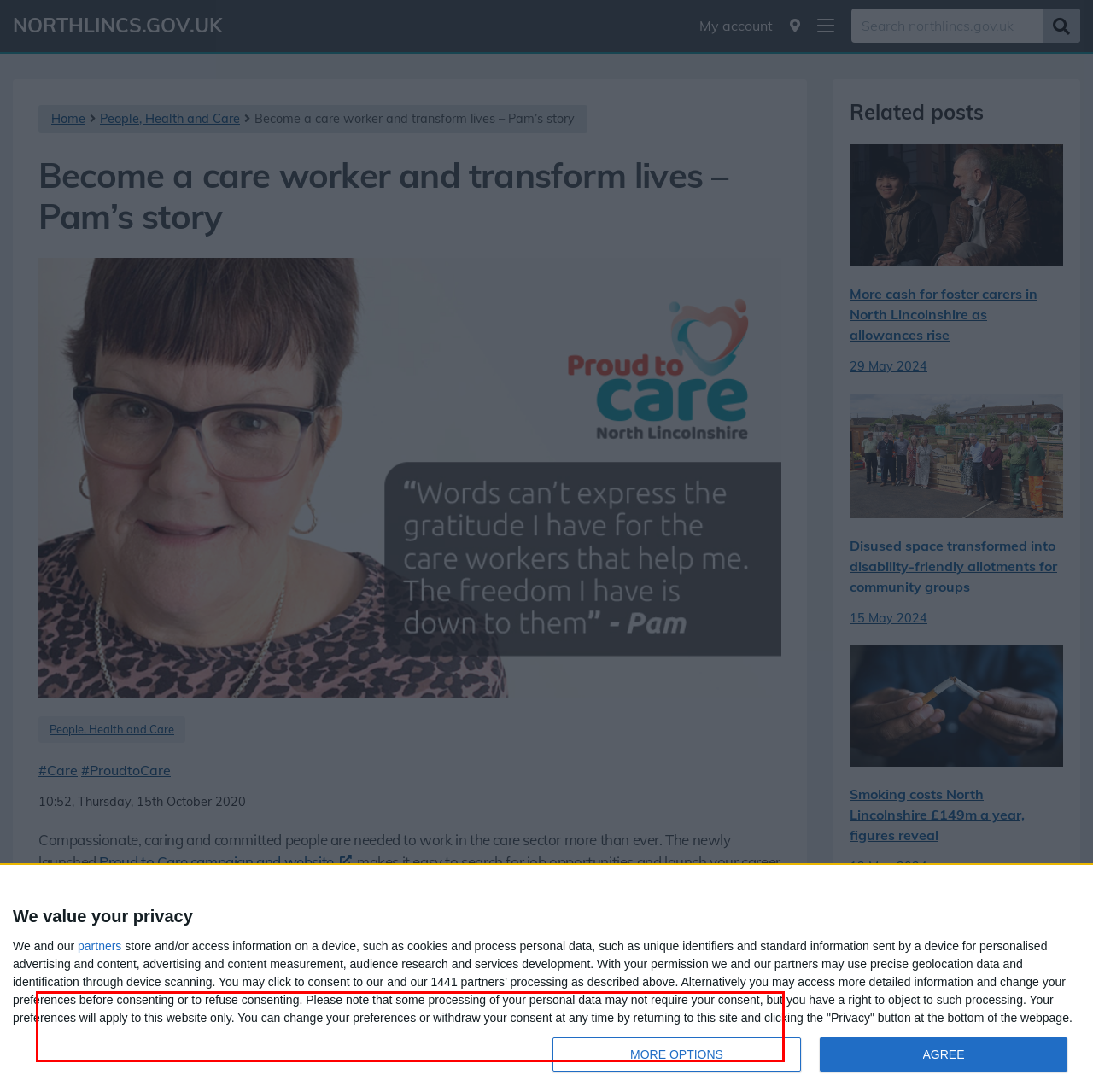Please look at the webpage screenshot and extract the text enclosed by the red bounding box.

Nine years ago, Pam suffered an accident that was to have life-changing consequences. Damage to her spine left her wheelchair-bound. But determined to reclaim her independence, she underwent a course of physiotherapy and accepted the services of a care provider.